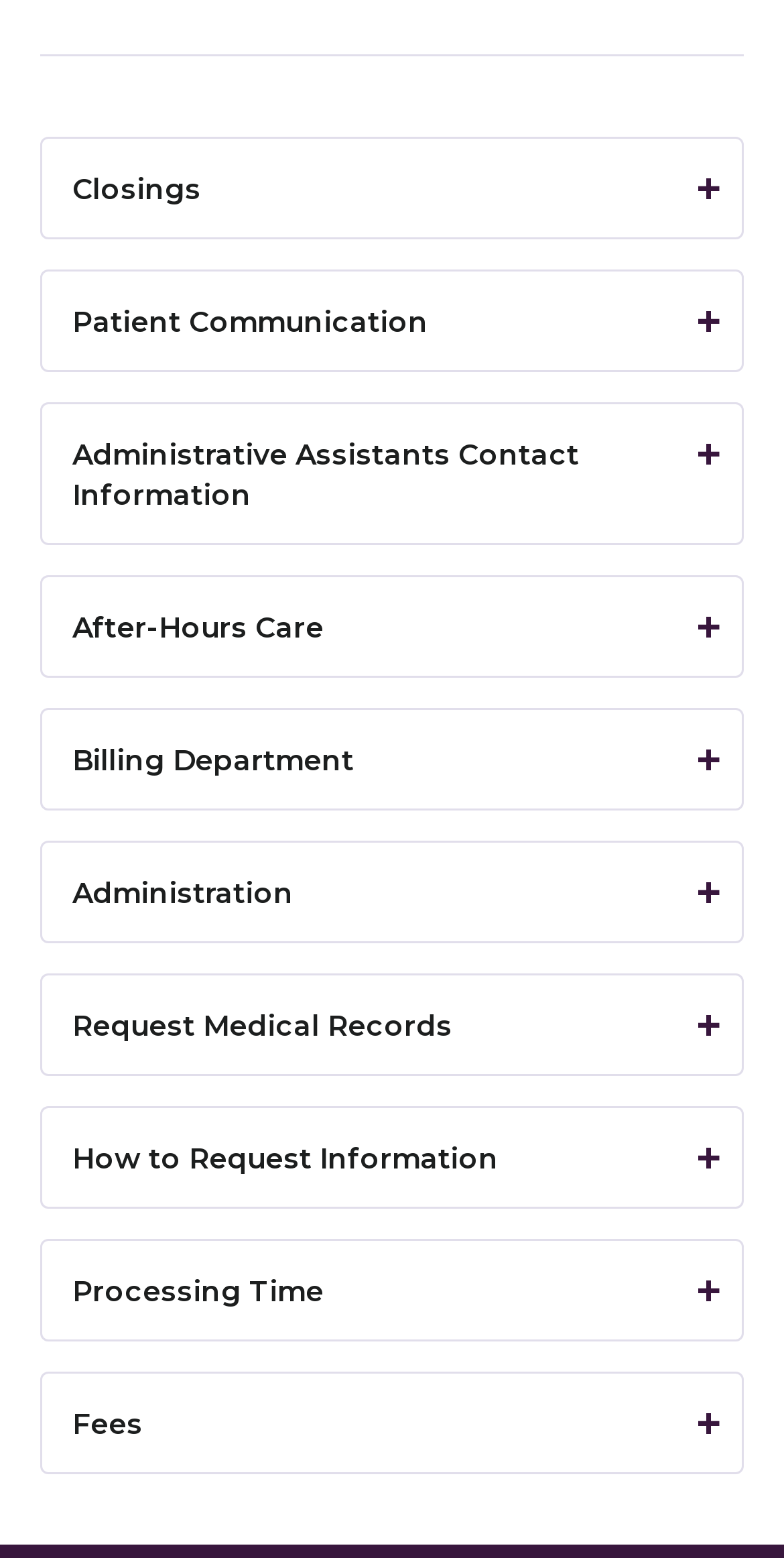Determine the bounding box coordinates for the clickable element required to fulfill the instruction: "View Fees". Provide the coordinates as four float numbers between 0 and 1, i.e., [left, top, right, bottom].

[0.051, 0.881, 0.949, 0.946]